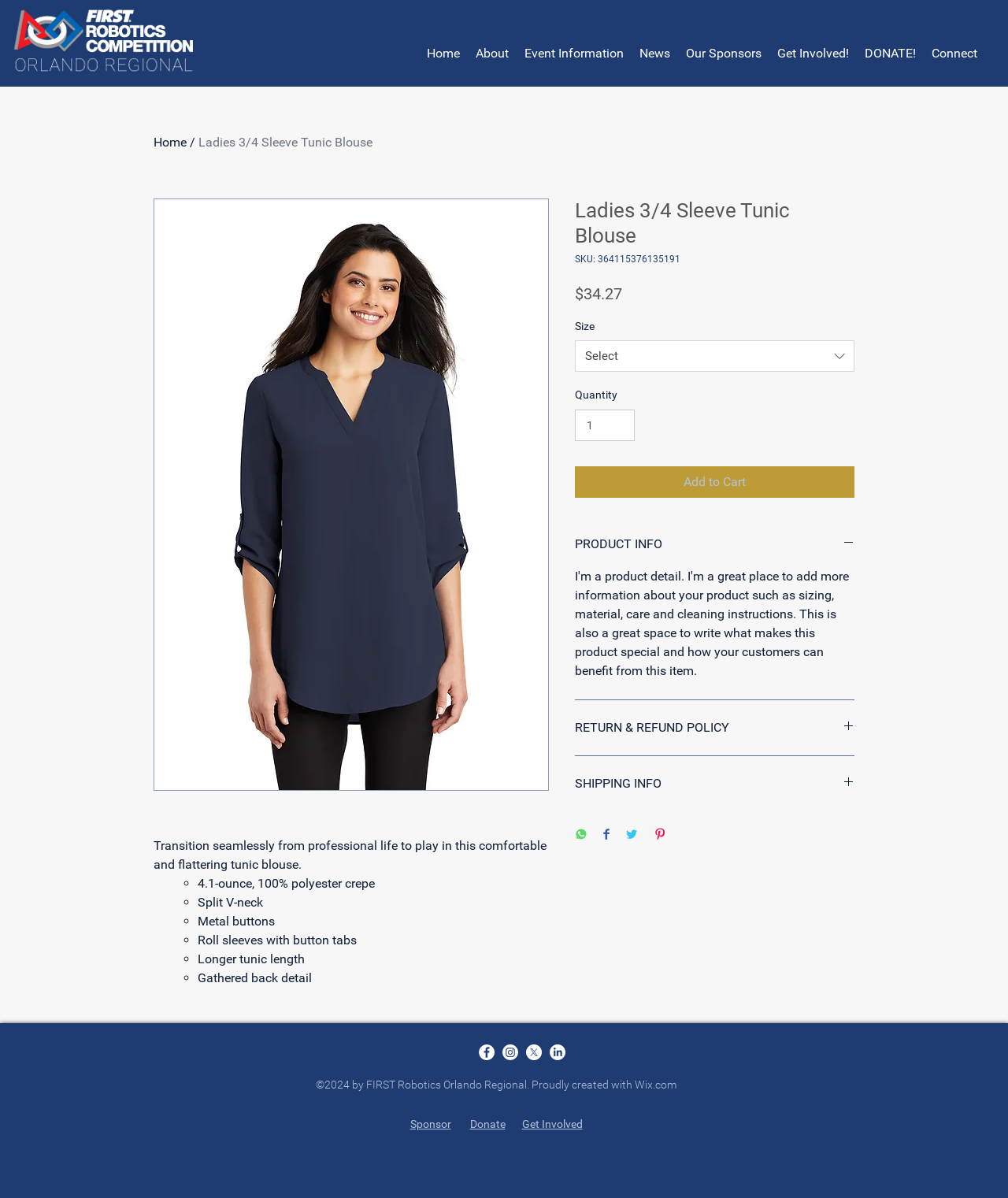Show me the bounding box coordinates of the clickable region to achieve the task as per the instruction: "Select a size from the dropdown list".

[0.57, 0.284, 0.848, 0.31]